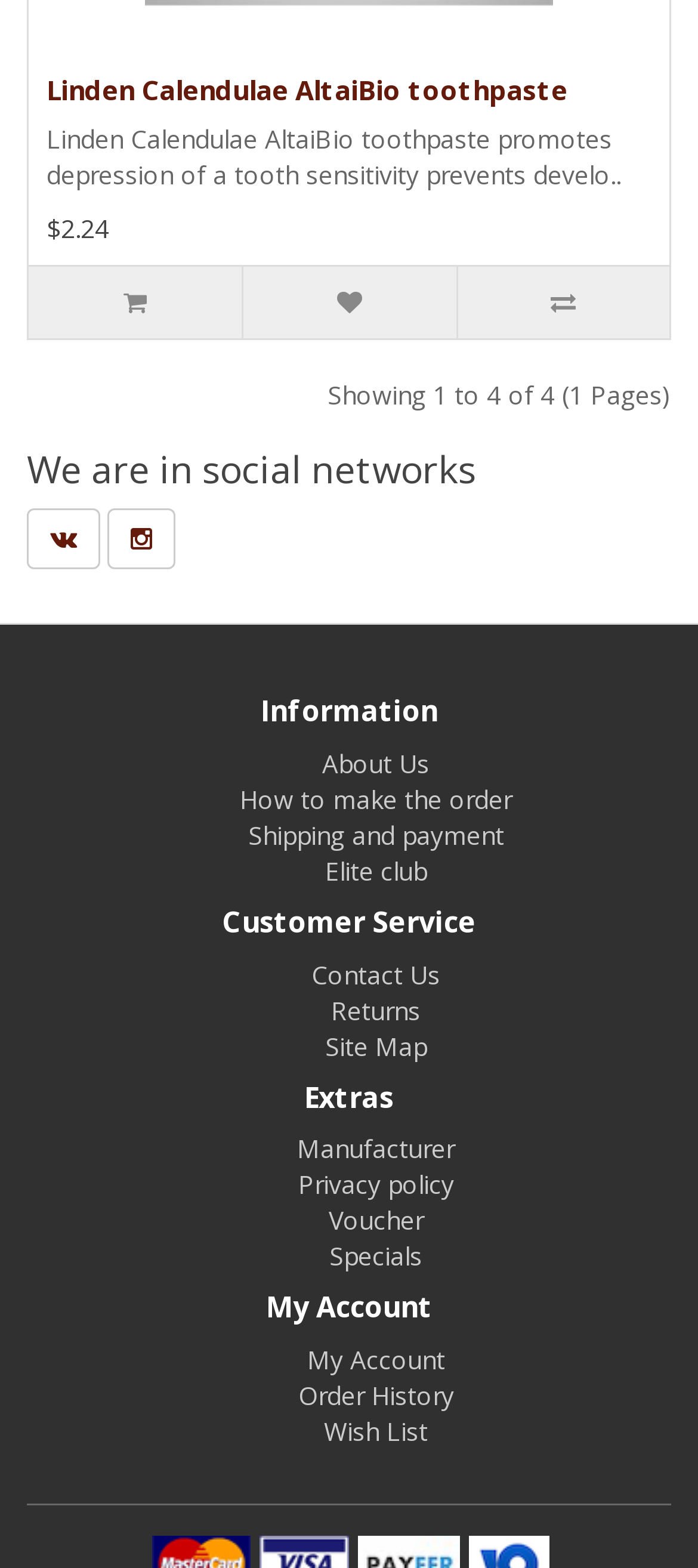Can you find the bounding box coordinates for the element that needs to be clicked to execute this instruction: "Visit the author's page 'Hailey Sipila'"? The coordinates should be given as four float numbers between 0 and 1, i.e., [left, top, right, bottom].

None